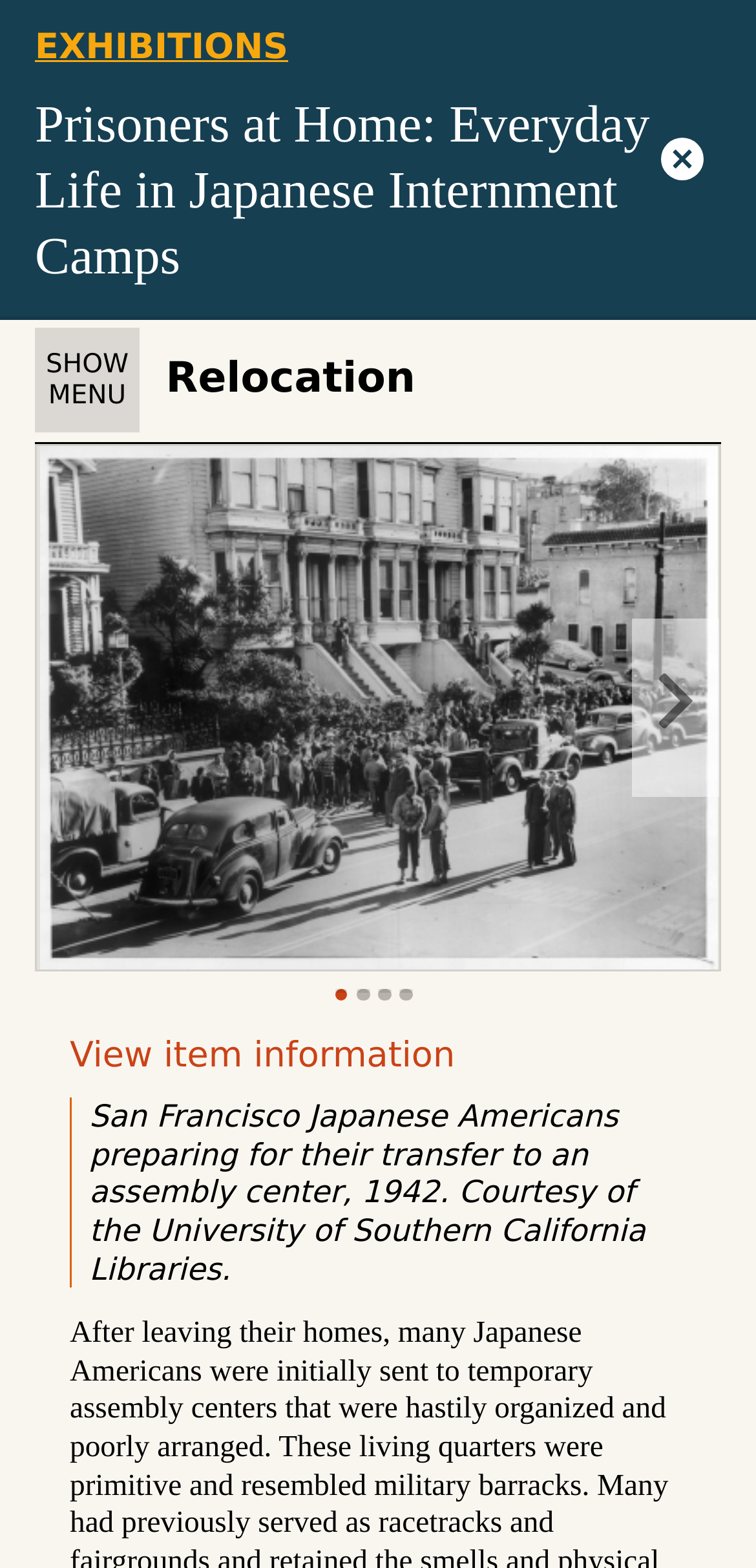Explain the webpage in detail, including its primary components.

The webpage is about the Digital Public Library of America, specifically featuring an exhibition titled "Road to the Camps" and a sub-exhibition "Prisoners at Home: Everyday Life in Japanese Internment Camps". 

At the top, there is a navigation menu with a link to "EXHIBITIONS" on the left and a button to "SHOW MENU" on the right. Below the navigation menu, there is a heading that displays the title of the sub-exhibition. 

To the right of the heading, there is a small image. Below the image, there is a heading titled "Relocation". 

Under the "Relocation" heading, there is a canvas that takes up most of the page. On the top-left corner of the canvas, there are four buttons: "Zoom in", "Zoom out", "Go home", and "Toggle full page". Each button has an accompanying image. 

On the right side of the canvas, there are several links, including one with no text. Below the canvas, there are more links, including "View item information". 

At the bottom of the page, there are two blocks of text. The first block describes an image of San Francisco Japanese Americans preparing for their transfer to an assembly center in 1942, courtesy of the University of Southern California Libraries. The second block continues the description of the image.